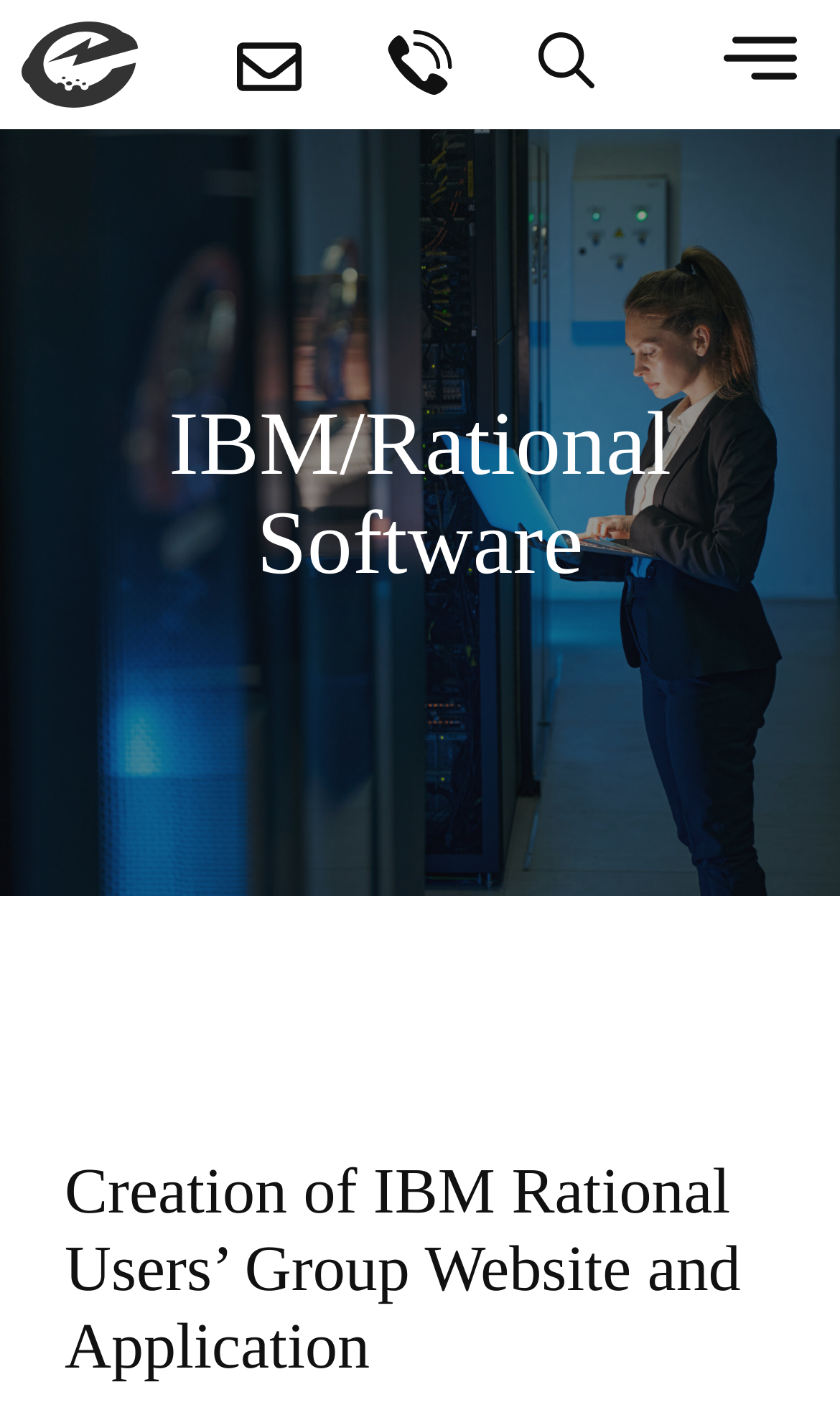Use a single word or phrase to answer the question:
What is the text on the top-left link?

No text